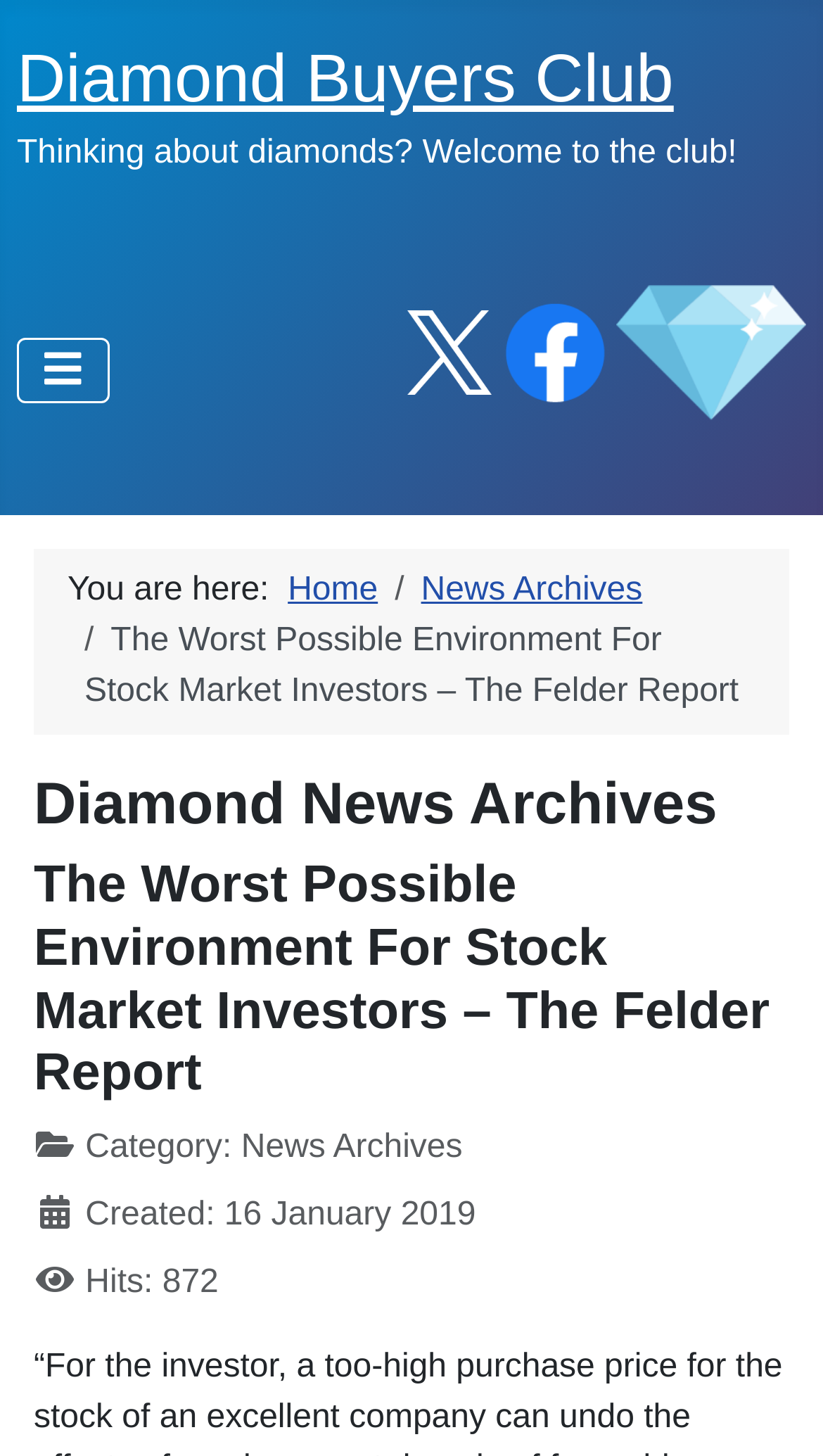Please analyze the image and give a detailed answer to the question:
What is the date when the article 'The Worst Possible Environment For Stock Market Investors – The Felder Report' was created?

The creation date is mentioned in the time element with bounding box coordinates [0.104, 0.822, 0.578, 0.847], specifically in the StaticText element 'Created: 16 January 2019' with the same bounding box coordinates.